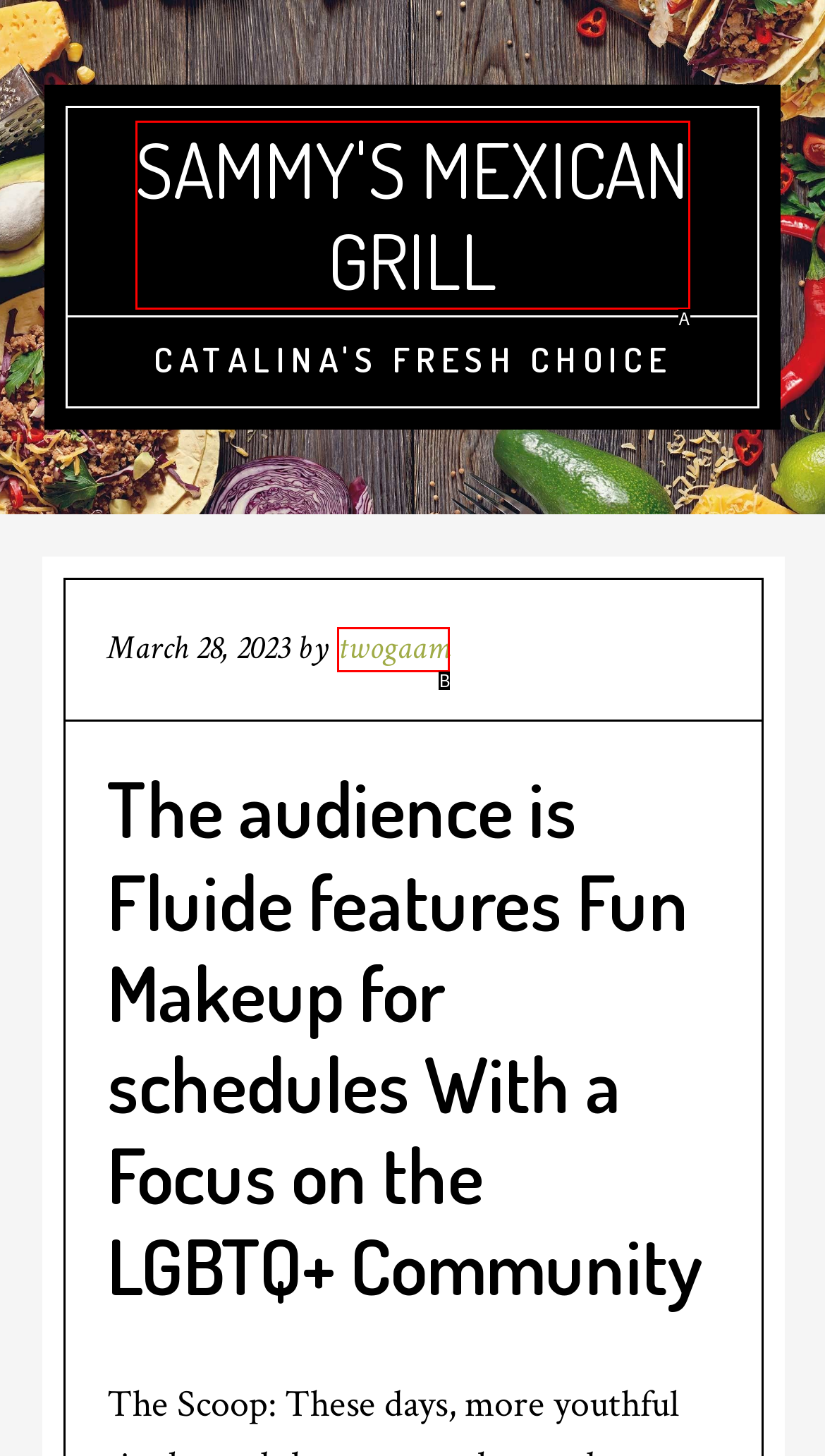Please identify the UI element that matches the description: Sammy's Mexican Grill
Respond with the letter of the correct option.

A